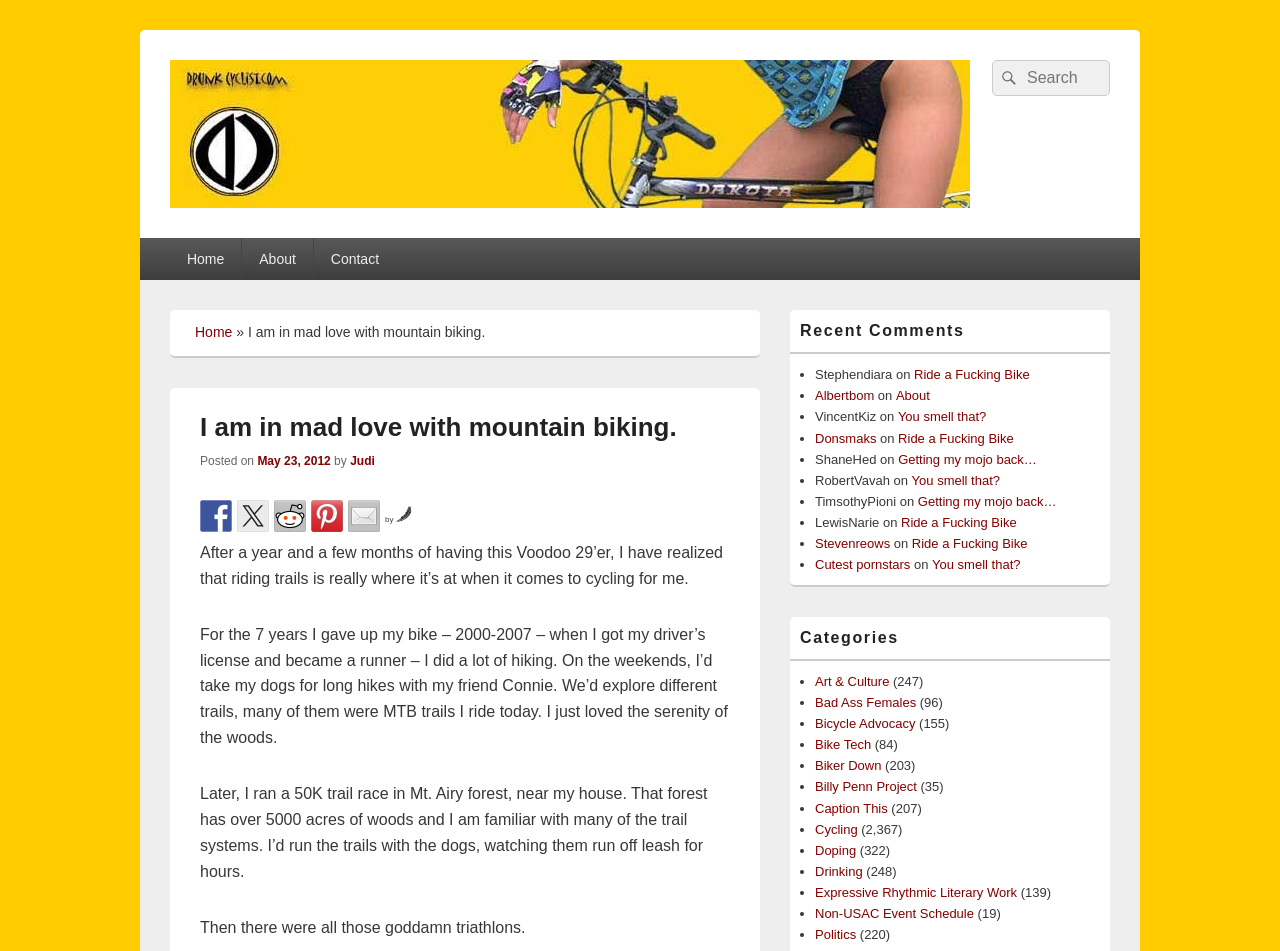Please extract the webpage's main title and generate its text content.

I am in mad love with mountain biking.